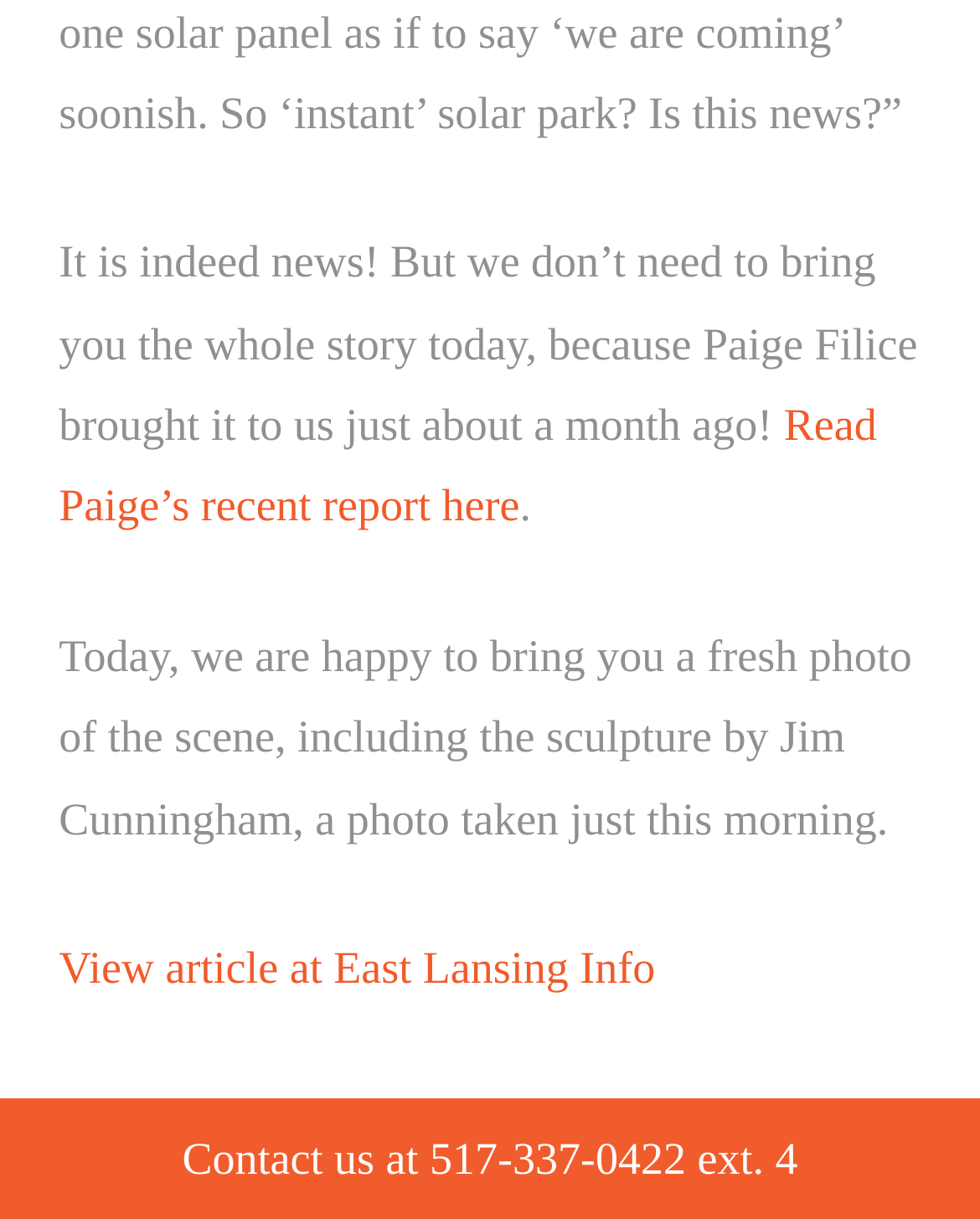Please respond in a single word or phrase: 
When was the photo taken?

This morning